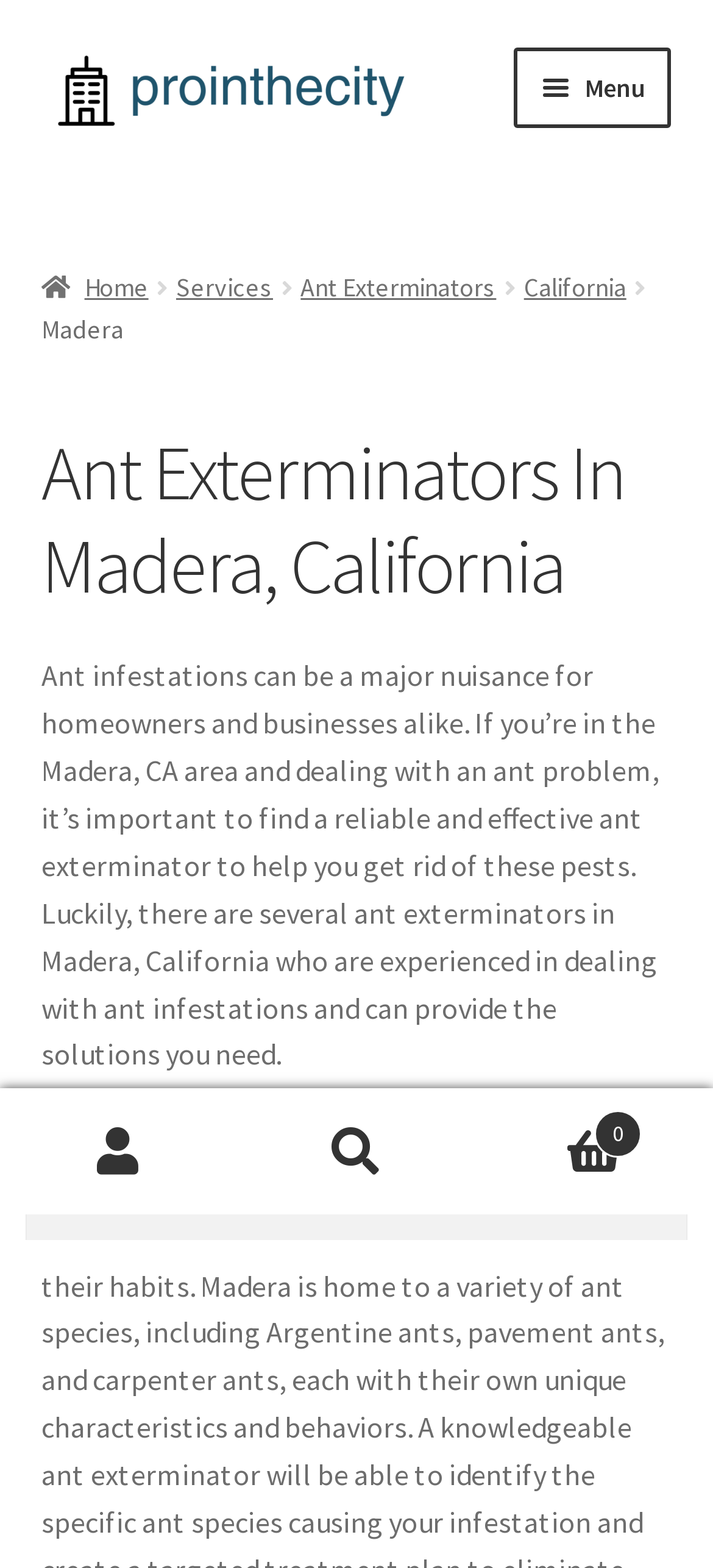Pinpoint the bounding box coordinates of the clickable element needed to complete the instruction: "Search for something". The coordinates should be provided as four float numbers between 0 and 1: [left, top, right, bottom].

[0.036, 0.737, 0.964, 0.791]